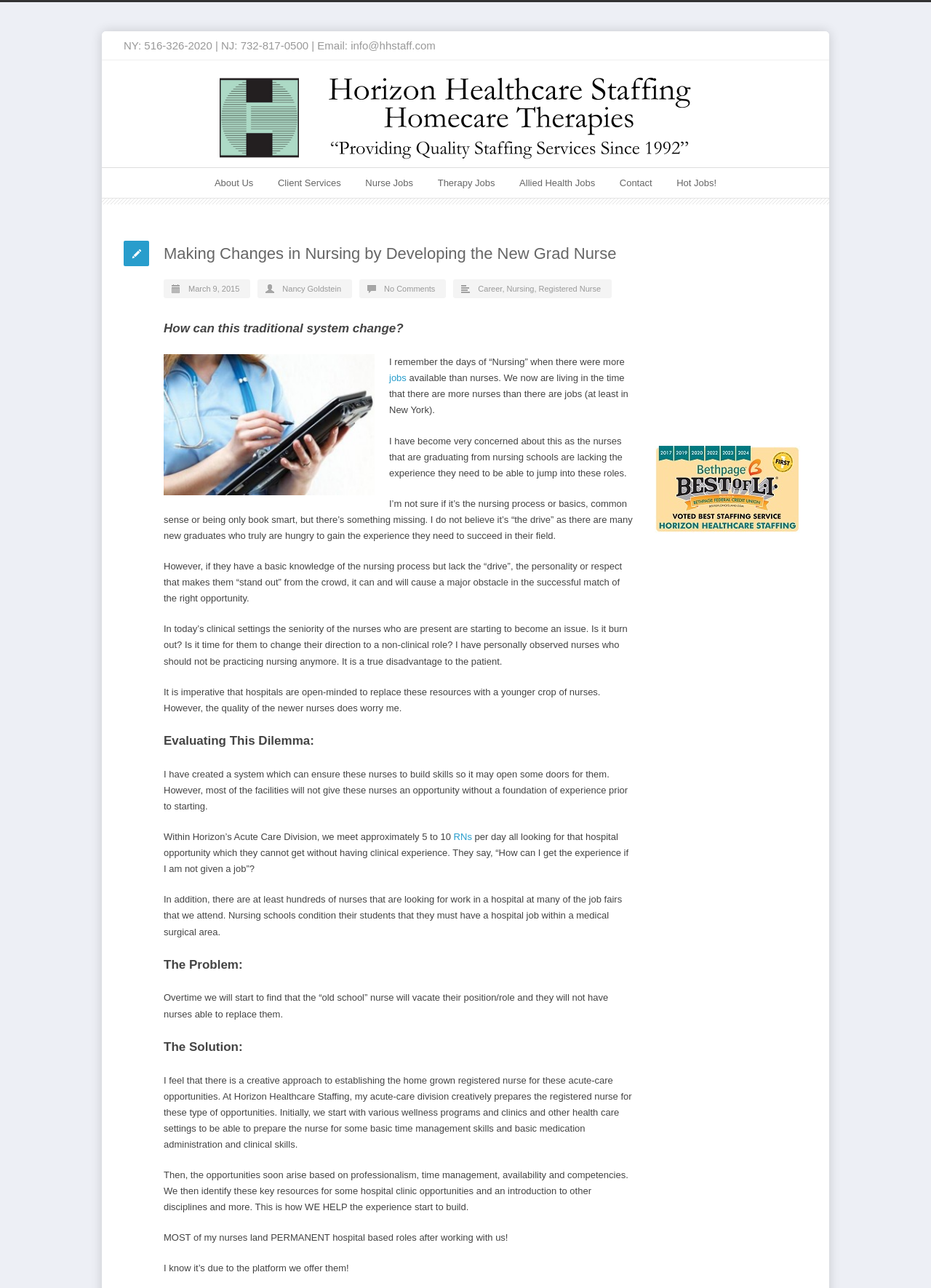Provide an in-depth caption for the elements present on the webpage.

This webpage is about making changes in the nursing industry, specifically for new graduate nurses. At the top, there is a contact information section with phone numbers and an email address for Horizon Healthcare Staffing. Next to it is a link to the company's website, accompanied by a logo image. 

Below this section, there is a navigation menu with links to various pages, including "About Us", "Client Services", "Nurse Jobs", "Therapy Jobs", "Allied Health Jobs", "Contact", and "Hot Jobs!". 

The main content of the webpage is an article titled "Making Changes in Nursing by Developing the New Grad Nurse". The article discusses the challenges faced by new graduate nurses in finding jobs and the need for a change in the traditional system. The author expresses concern about the lack of experience among new nurses and the need for a more creative approach to preparing them for acute-care opportunities. 

The article is divided into sections, including "How can this traditional system change?", "Evaluating This Dilemma:", "The Problem:", and "The Solution:". Throughout the article, there are several paragraphs of text, with some links to related topics, such as "jobs" and "RNs". 

On the right side of the article, there is an image related to the new grad nurse system. There is also a section with a heading "Nancy Goldstein" and a time stamp "March 9, 2015". 

At the bottom of the webpage, there is a section with a heading "MOST of my nurses land PERMANENT hospital based roles after working with us!" and a statement "I know it’s due to the platform we offer them!".